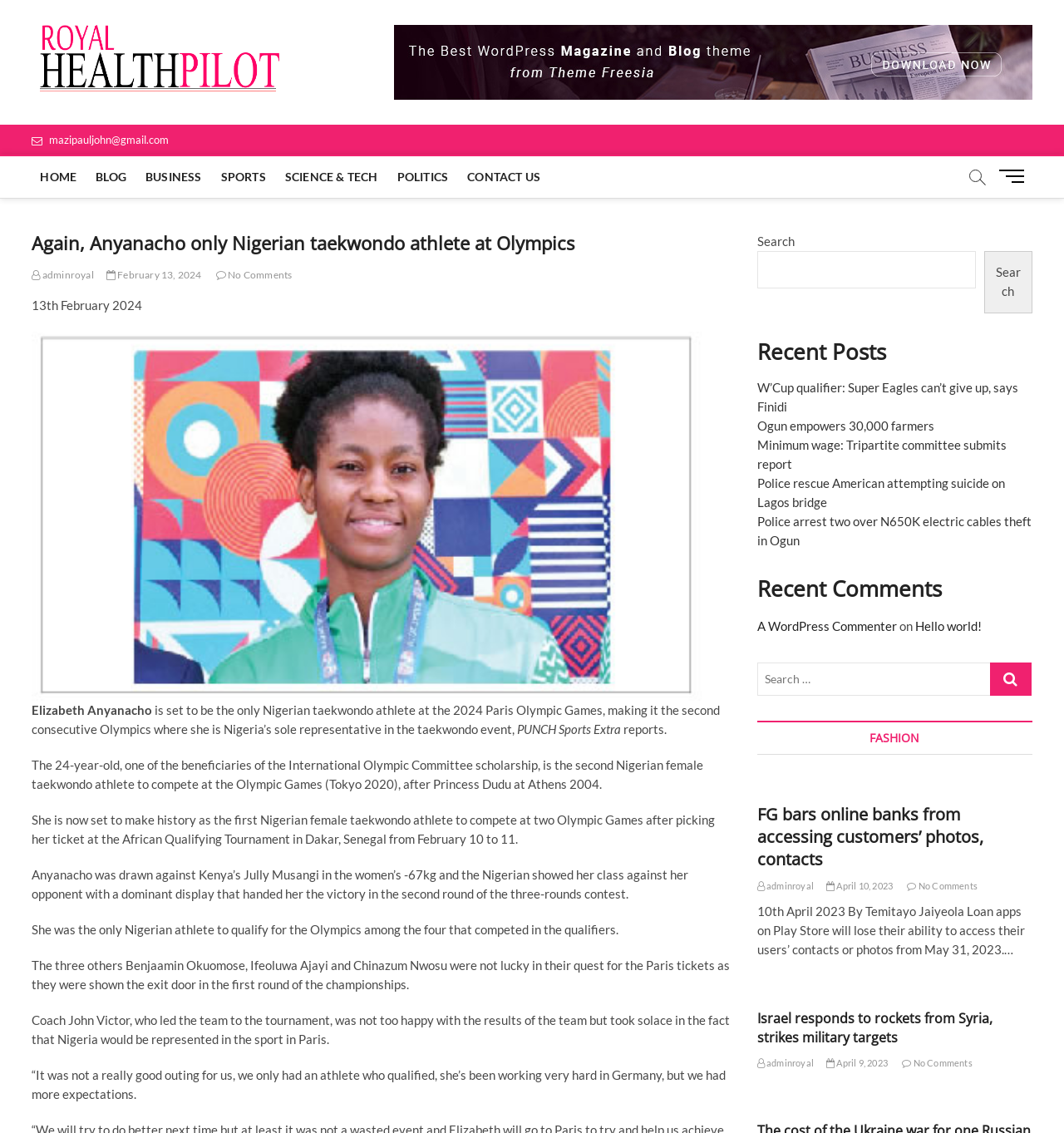How many Nigerian athletes qualified for the Olympics in the taekwondo event?
Please give a detailed and elaborate answer to the question based on the image.

I found the answer by reading the text 'She was the only Nigerian athlete to qualify for the Olympics among the four that competed in the qualifiers.' which mentions that only one Nigerian athlete qualified for the Olympics in the taekwondo event.